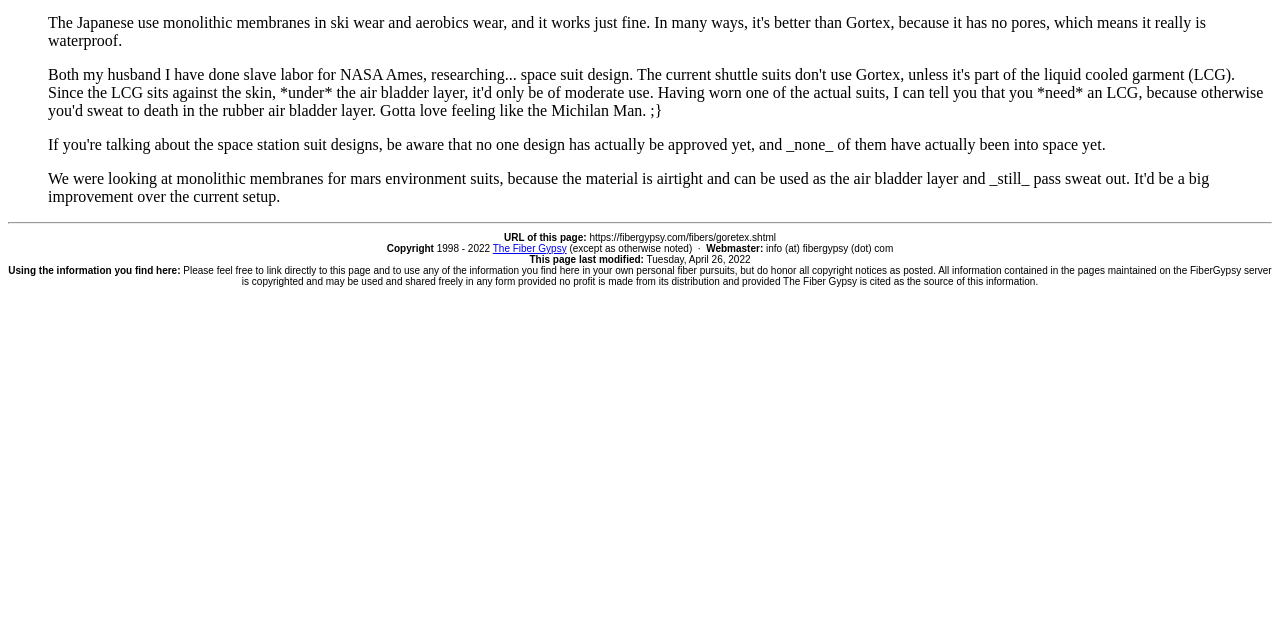Find and provide the bounding box coordinates for the UI element described with: "Travel Tips".

None